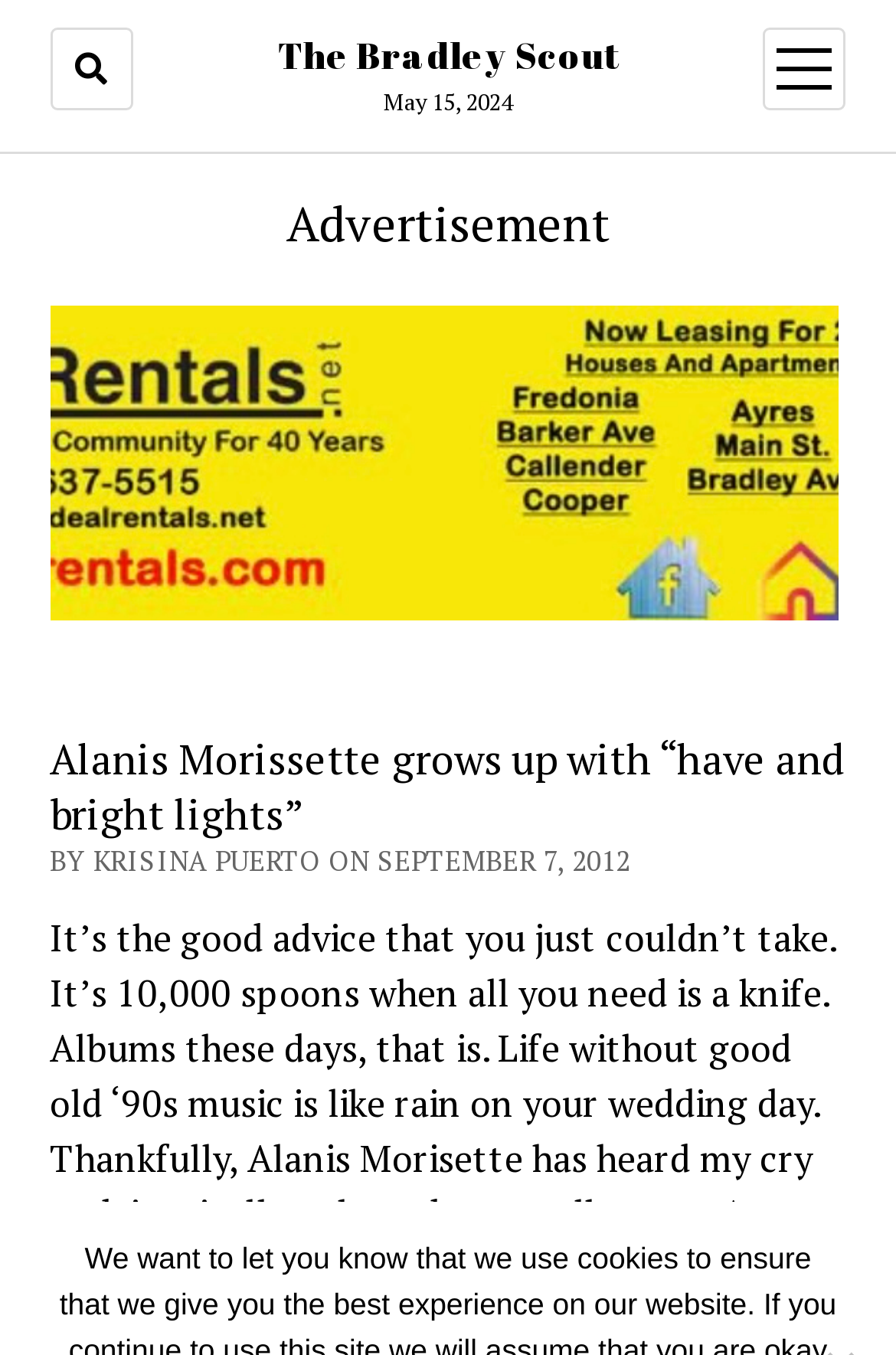Who is the author of the article?
Using the image as a reference, answer the question with a short word or phrase.

KRISINA PUERTO